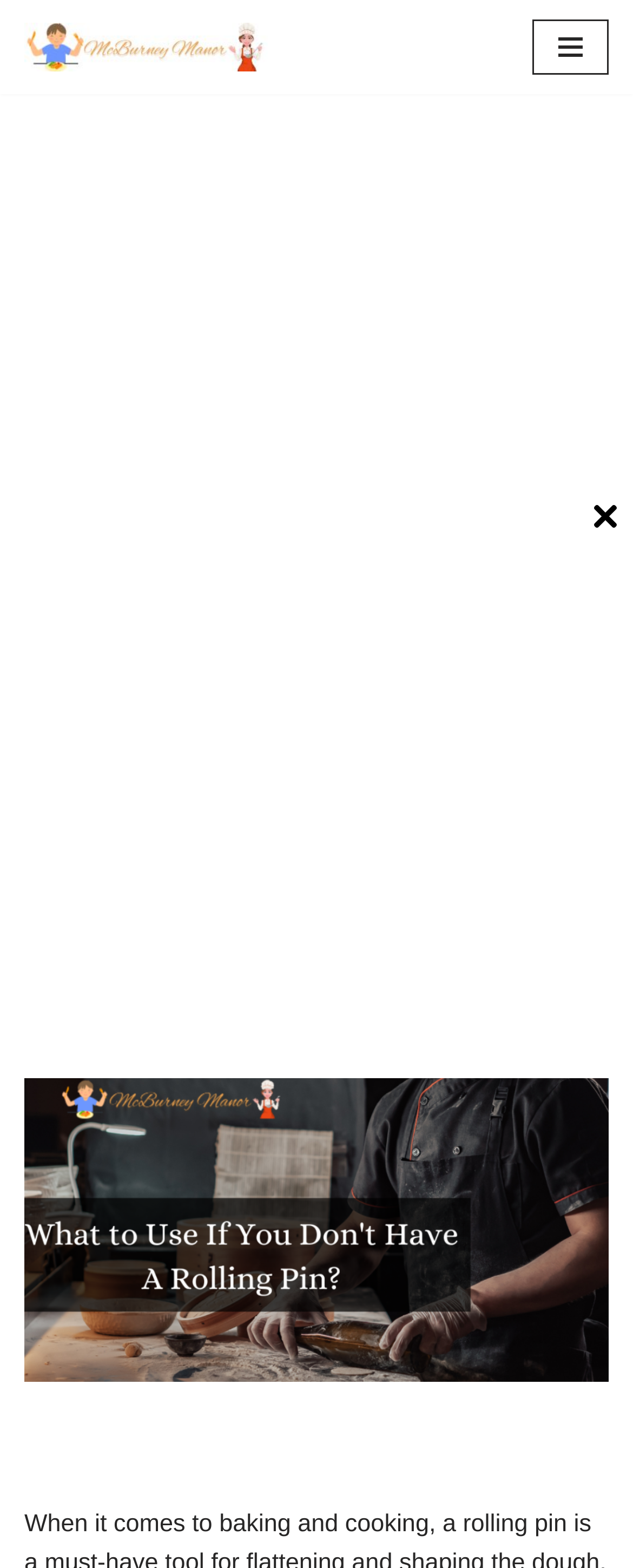Offer a comprehensive description of the webpage’s content and structure.

The webpage is about finding substitutes for a rolling pin in the kitchen. At the top left, there is a link to skip to the content, and next to it, a link to "McBurney Manor" with an accompanying image. On the top right, there is a navigation menu button that, when expanded, reveals an advertisement iframe and a heading that repeats the title "What to Use If You Don't Have A Rolling Pin?".

Below the navigation menu, there is a large image related to the topic, taking up most of the width. To the right of the image, near the top, there is a small, unlabelled image. Further down, there is another advertisement iframe, taking up a significant portion of the page.

The overall structure of the page is divided into sections, with the main content focused on providing kitchen hacks and substitutes for a rolling pin. The page has a total of three images, two of which are related to the topic, and two advertisement iframes.